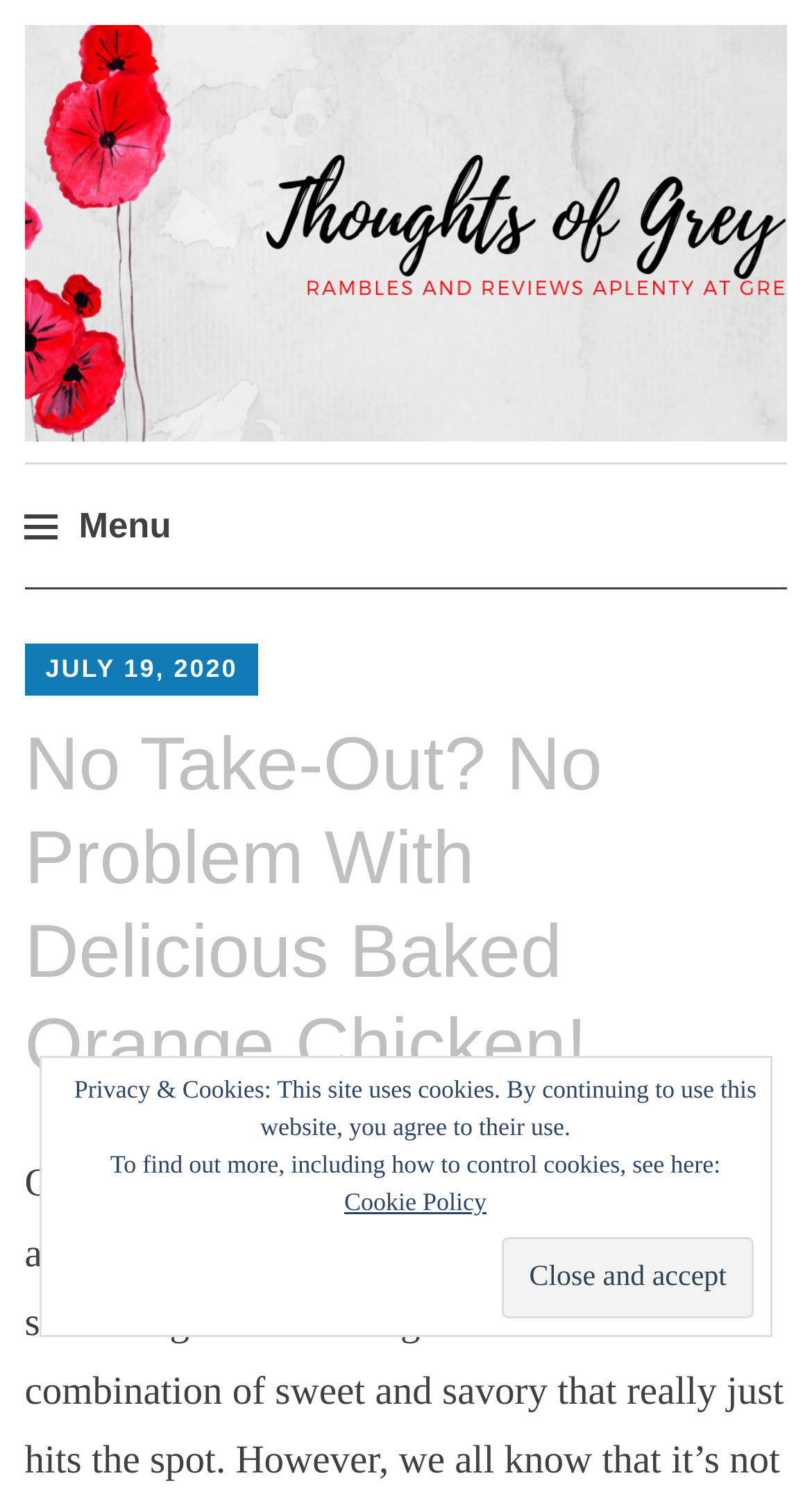Please analyze the image and provide a thorough answer to the question:
What is the name of the blog?

I determined the answer by looking at the heading element with the text 'Thoughts of Grey Eyes' which is located at the top of the webpage, indicating it is the name of the blog.